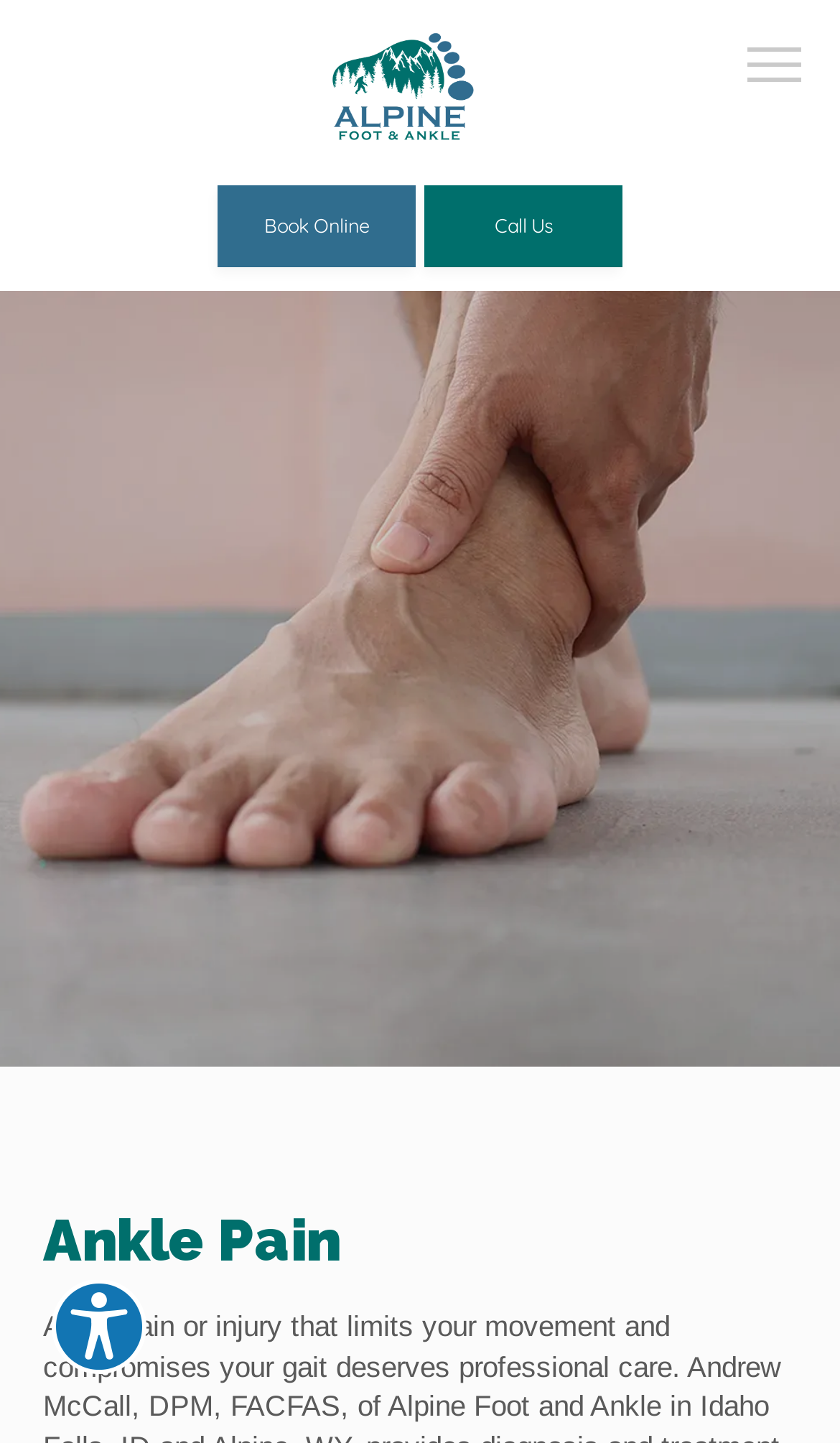What is the purpose of the 'Book Online' button?
Give a single word or phrase answer based on the content of the image.

To book an appointment